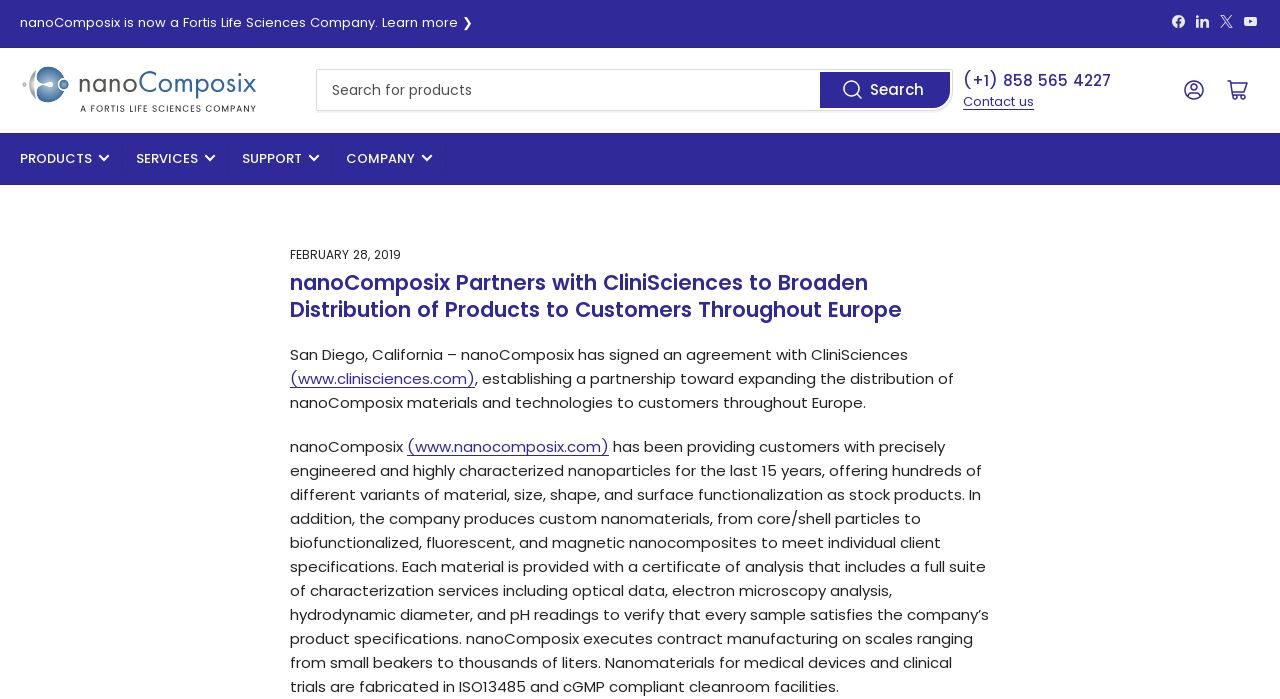Specify the bounding box coordinates of the region I need to click to perform the following instruction: "Contact us". The coordinates must be four float numbers in the range of 0 to 1, i.e., [left, top, right, bottom].

[0.752, 0.157, 0.808, 0.184]